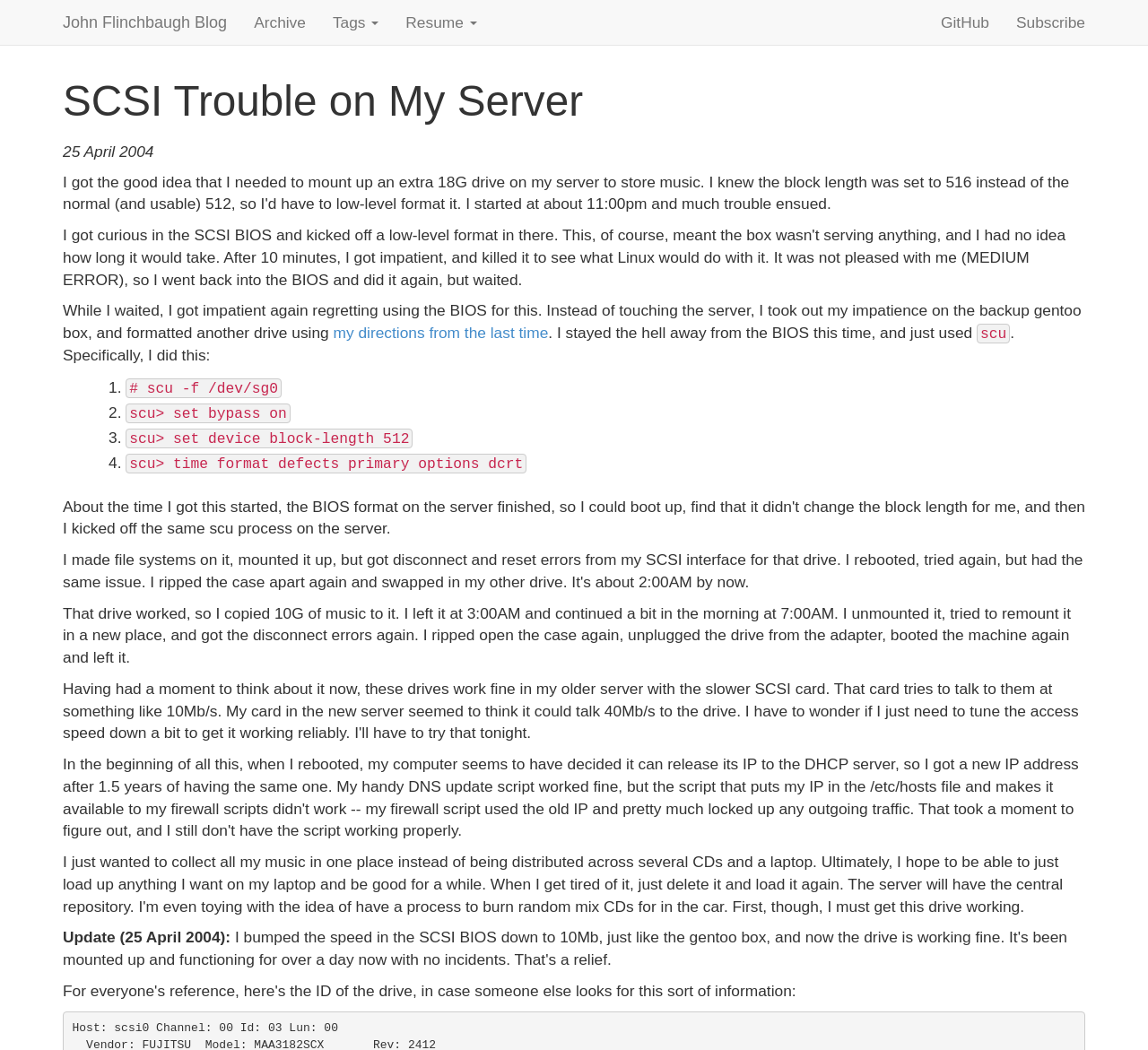What is the update date mentioned?
Using the picture, provide a one-word or short phrase answer.

25 April 2004